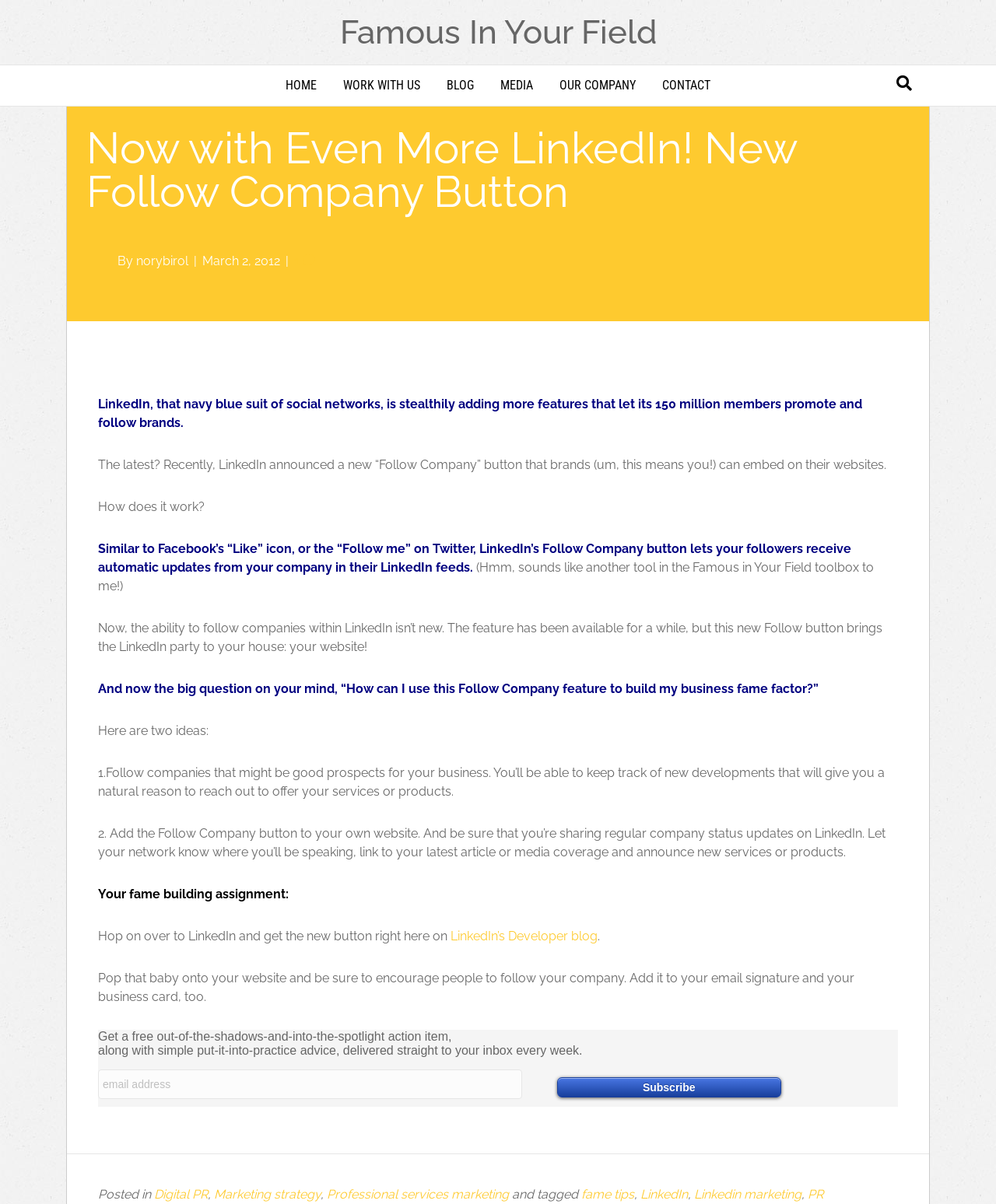Answer the question using only one word or a concise phrase: How can you use the Follow Company feature to build business fame?

Two ideas